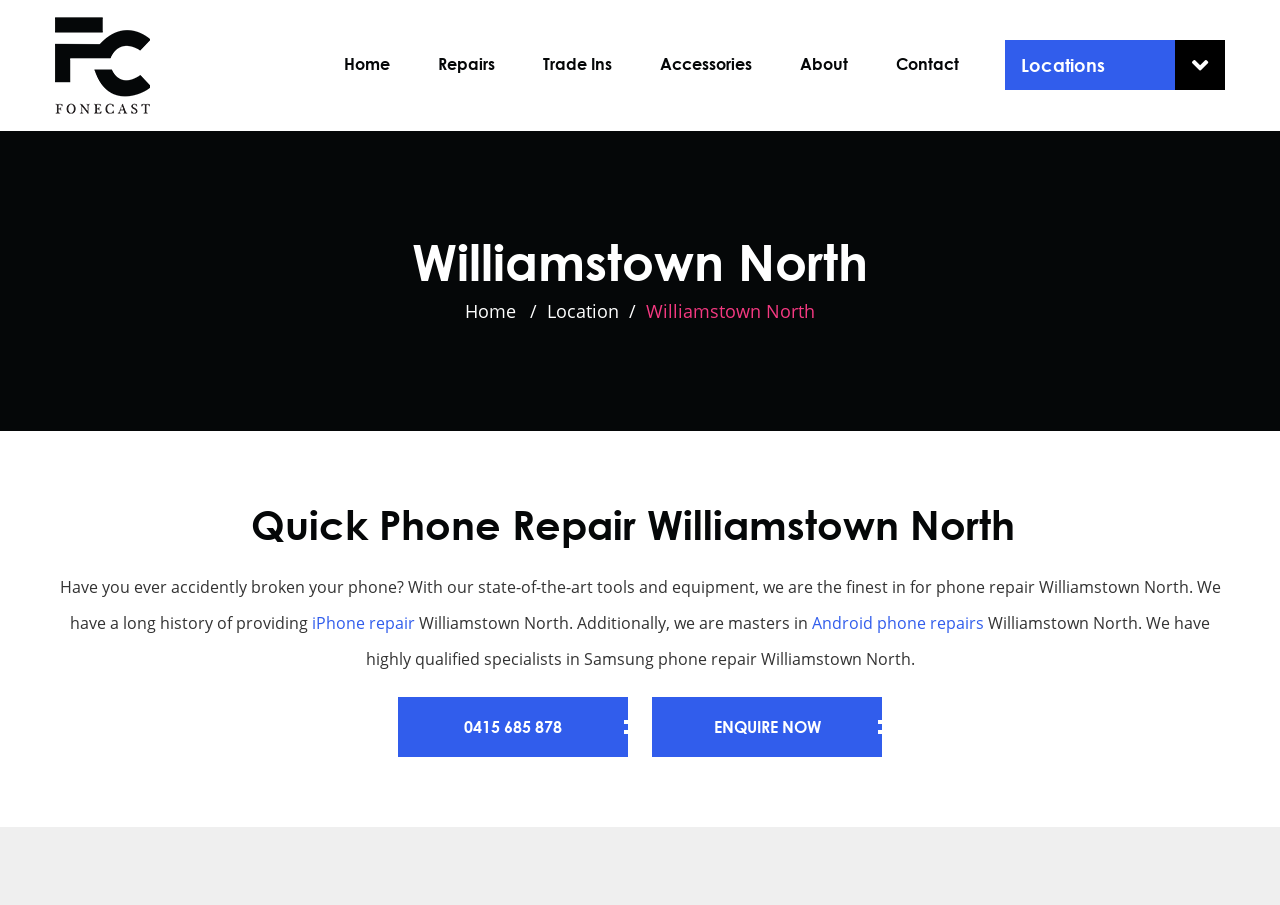Determine the bounding box for the described HTML element: "0415 685 878". Ensure the coordinates are four float numbers between 0 and 1 in the format [left, top, right, bottom].

[0.311, 0.77, 0.491, 0.836]